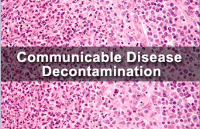Please give a one-word or short phrase response to the following question: 
What is the microscopy slide showing?

Cellular structures